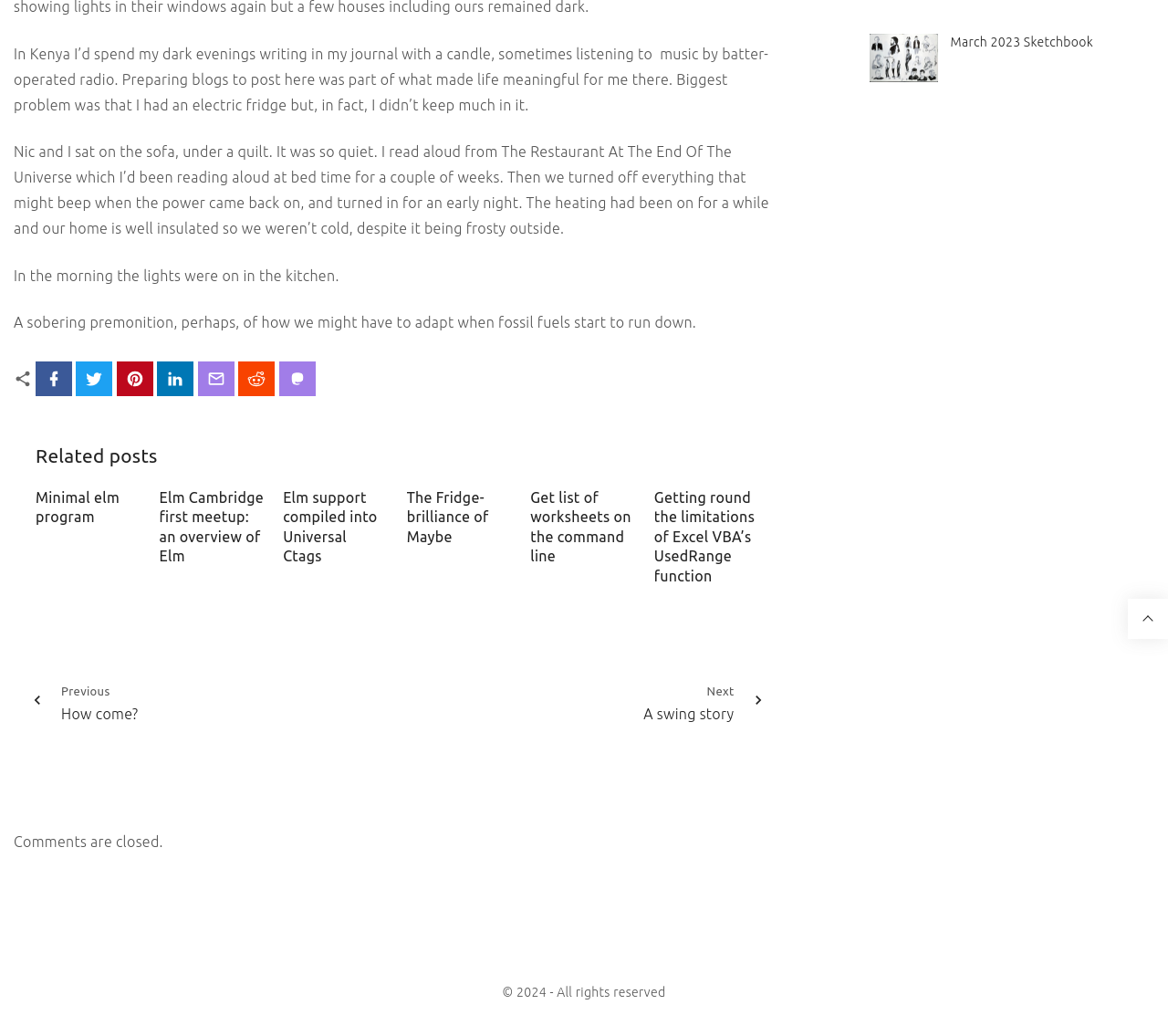Using the webpage screenshot, find the UI element described by Next A swing story. Provide the bounding box coordinates in the format (top-left x, top-left y, bottom-right x, bottom-right y), ensuring all values are floating point numbers between 0 and 1.

[0.34, 0.629, 0.669, 0.73]